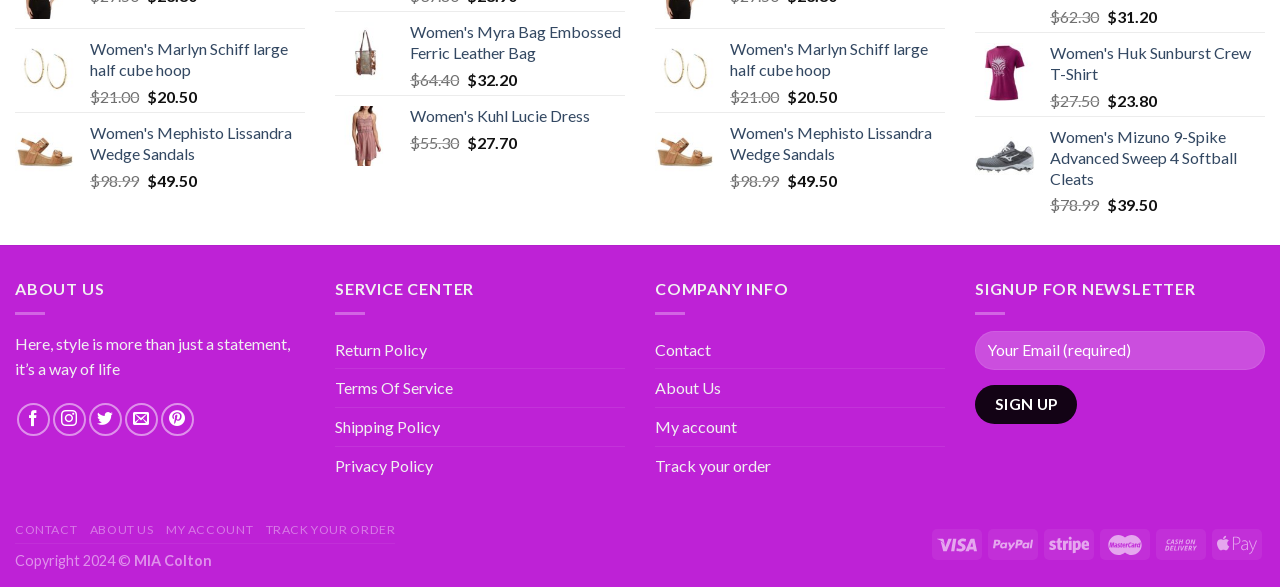Answer the question below with a single word or a brief phrase: 
What is the price of Women's Marlyn Schiff large half cube hoop?

$20.50